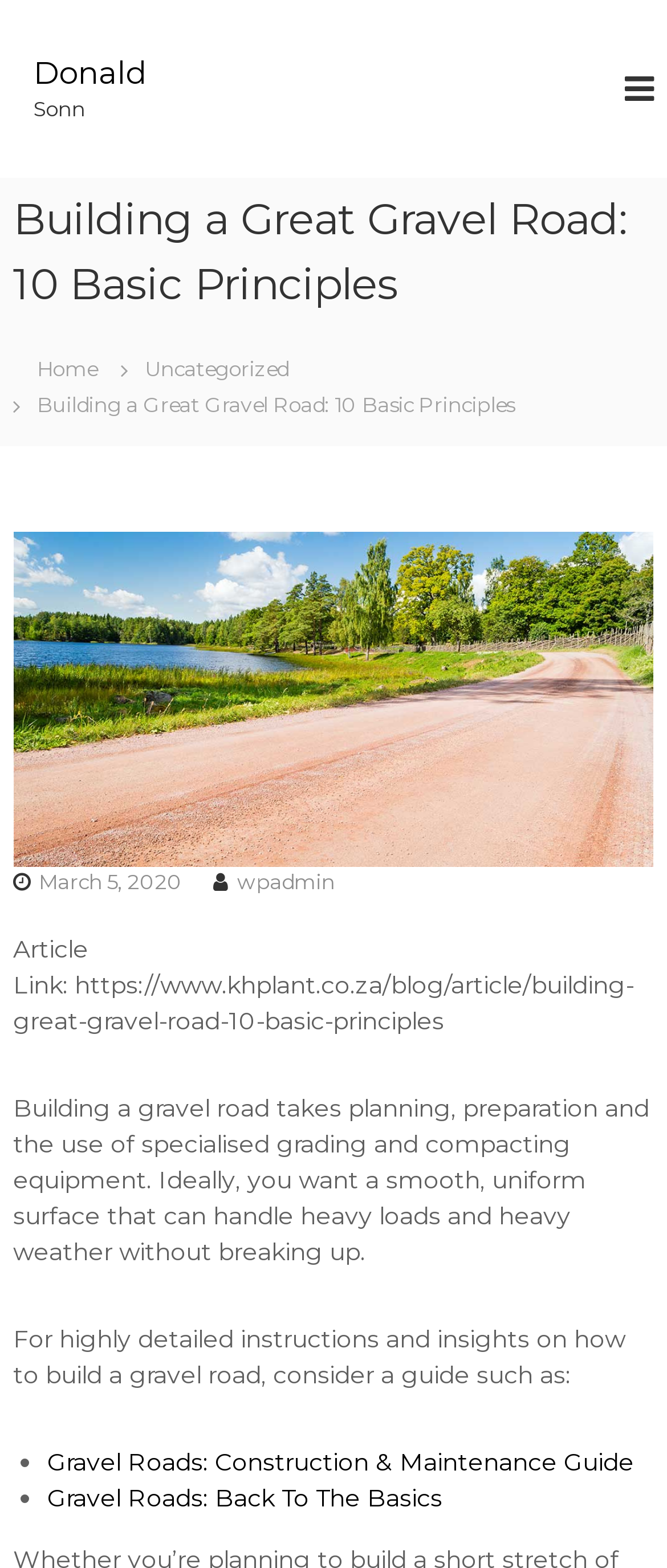Refer to the image and provide an in-depth answer to the question:
What is the purpose of building a gravel road?

The purpose of building a gravel road can be determined by reading the article, which states that ideally, you want a smooth, uniform surface that can handle heavy loads and heavy weather without breaking up, indicating the purpose of building a gravel road.